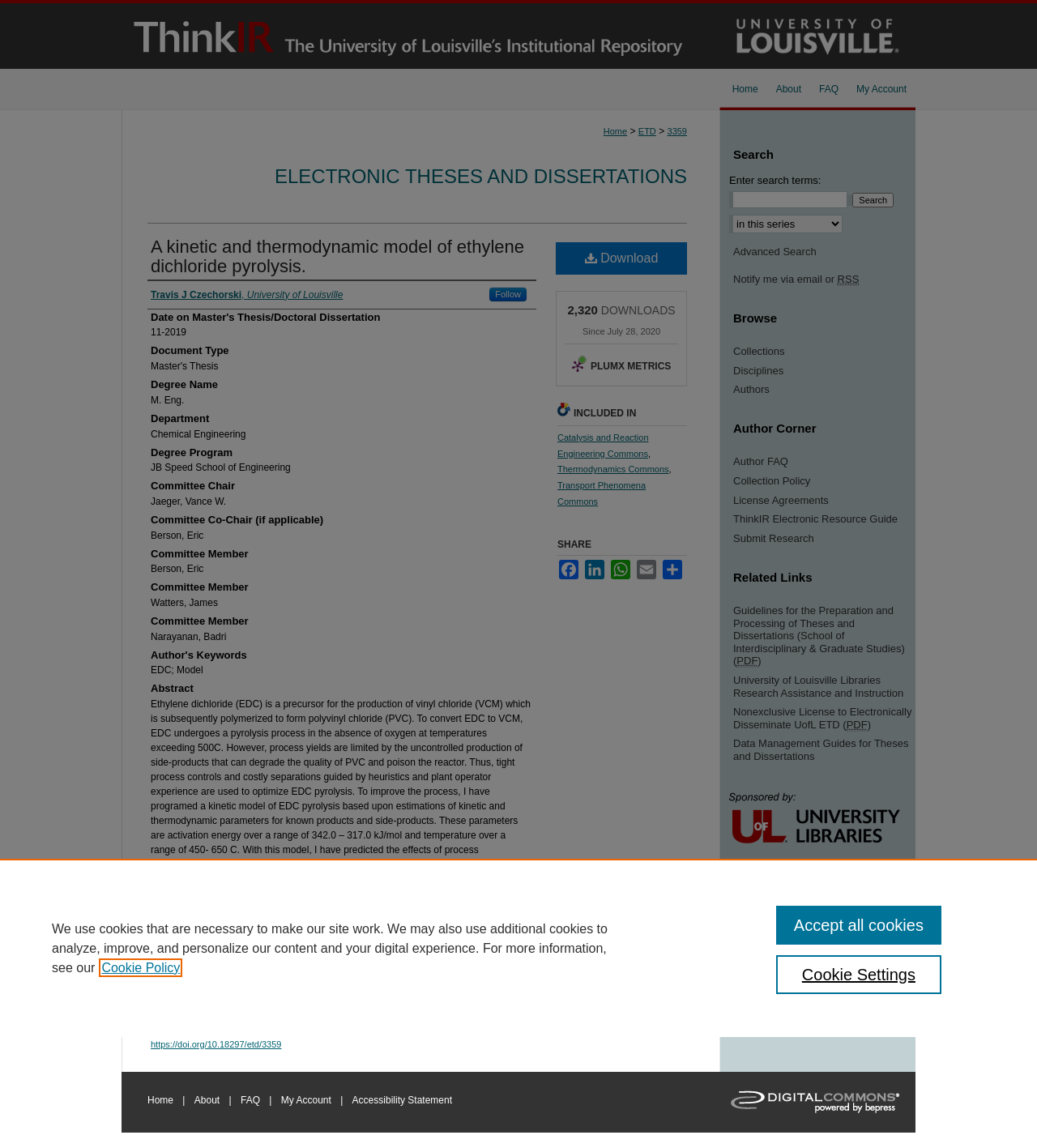Locate the bounding box of the user interface element based on this description: "Cookie Policy".

[0.098, 0.837, 0.174, 0.849]